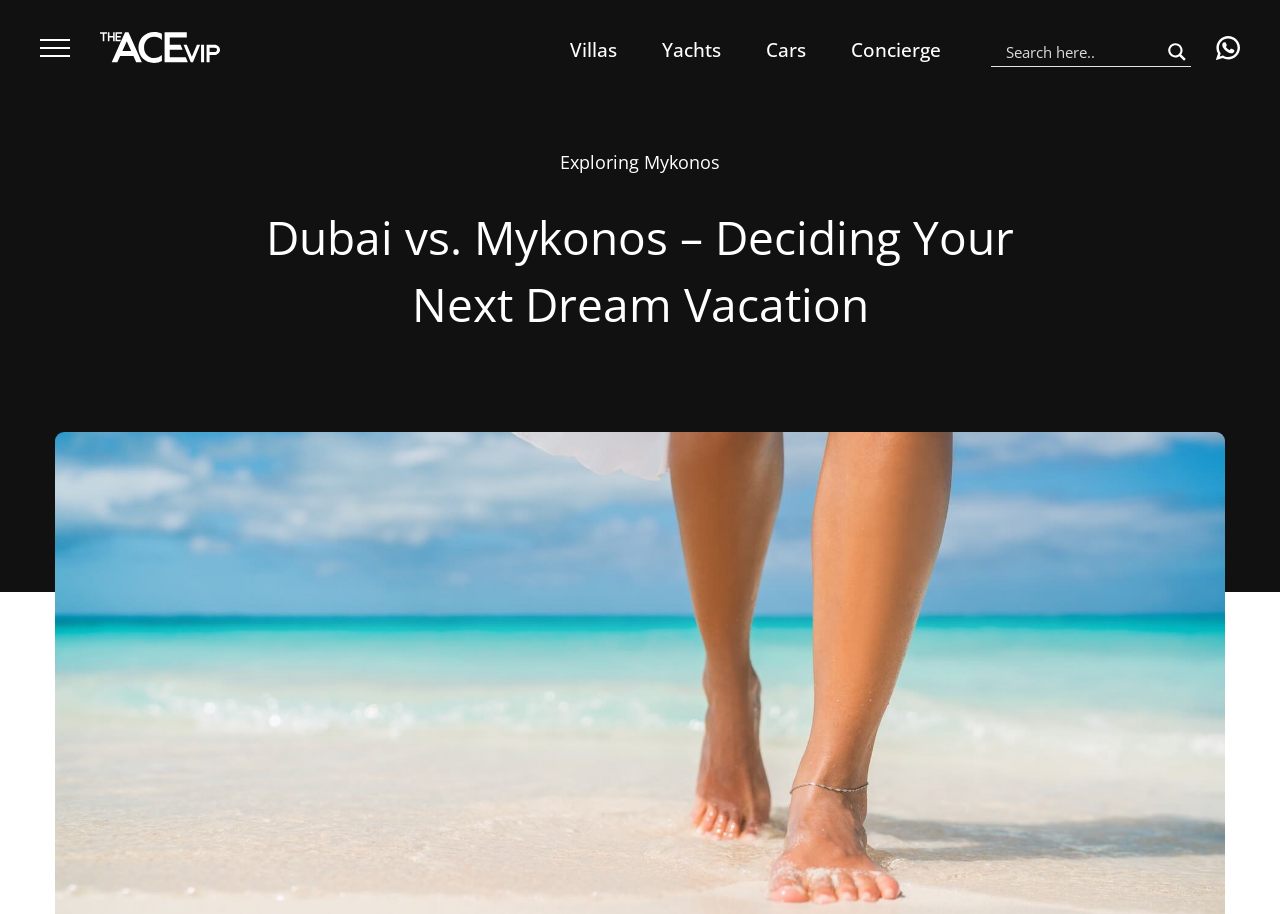Find the bounding box coordinates of the UI element according to this description: "aria-label="Search magnifier"".

[0.909, 0.042, 0.93, 0.072]